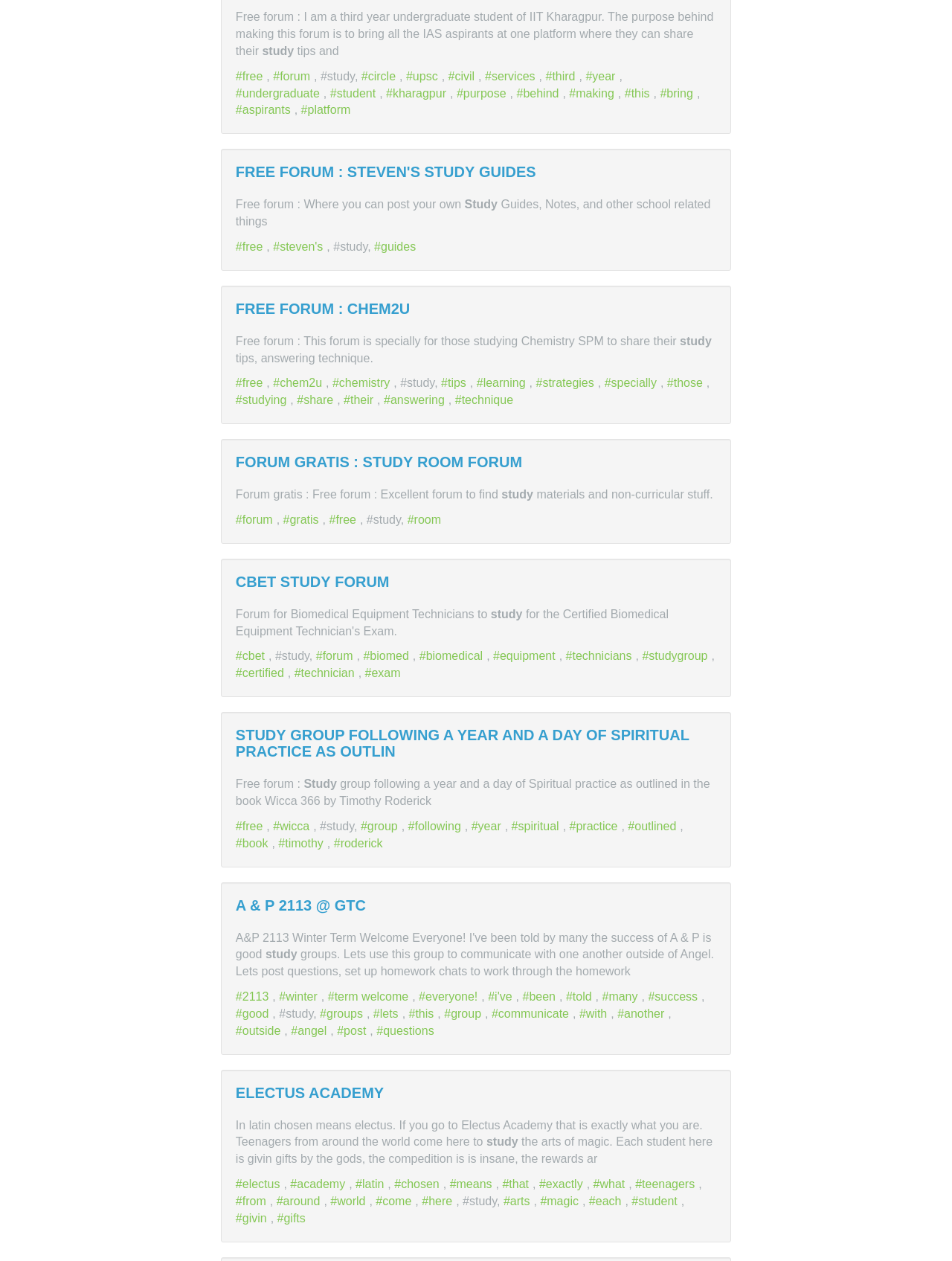What is the subject of the CBET study forum?
Offer a detailed and exhaustive answer to the question.

The text 'Forum for Biomedical Equipment Technicians to study...' on the webpage suggests that the subject of the CBET study forum is Biomedical Equipment Technicians.